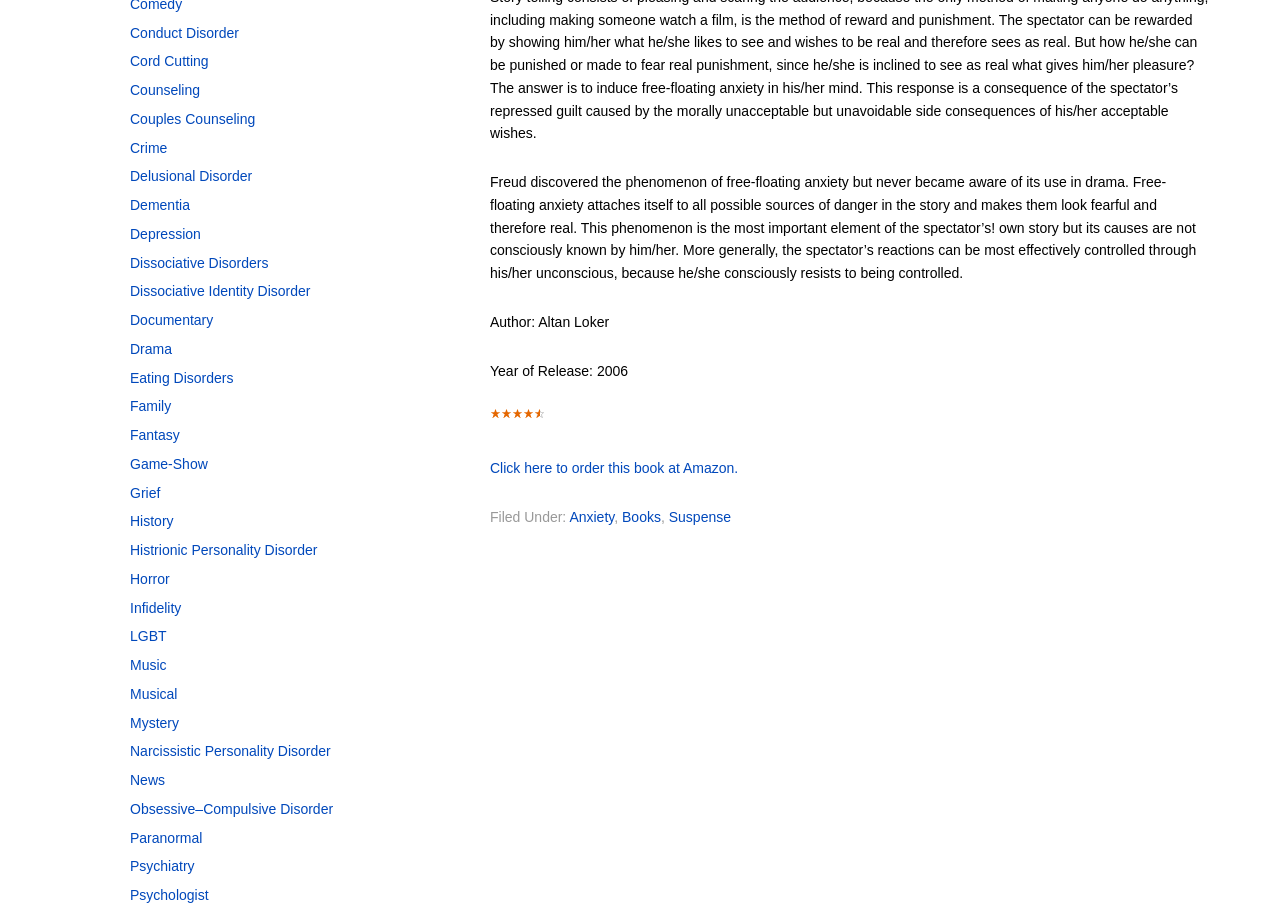Identify the bounding box coordinates of the area you need to click to perform the following instruction: "View books under Anxiety category".

[0.445, 0.557, 0.48, 0.575]